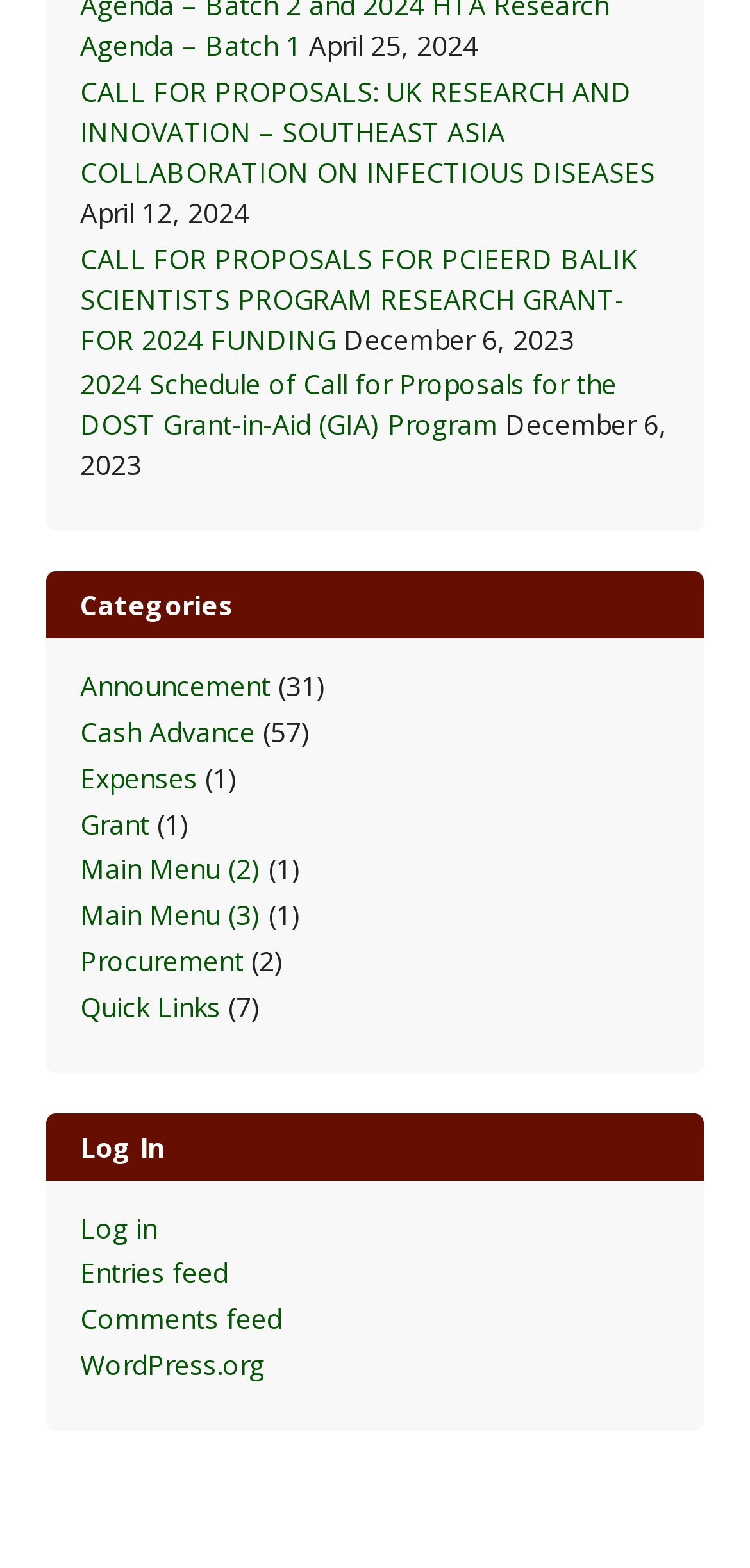Reply to the question with a brief word or phrase: How many announcements are there?

31